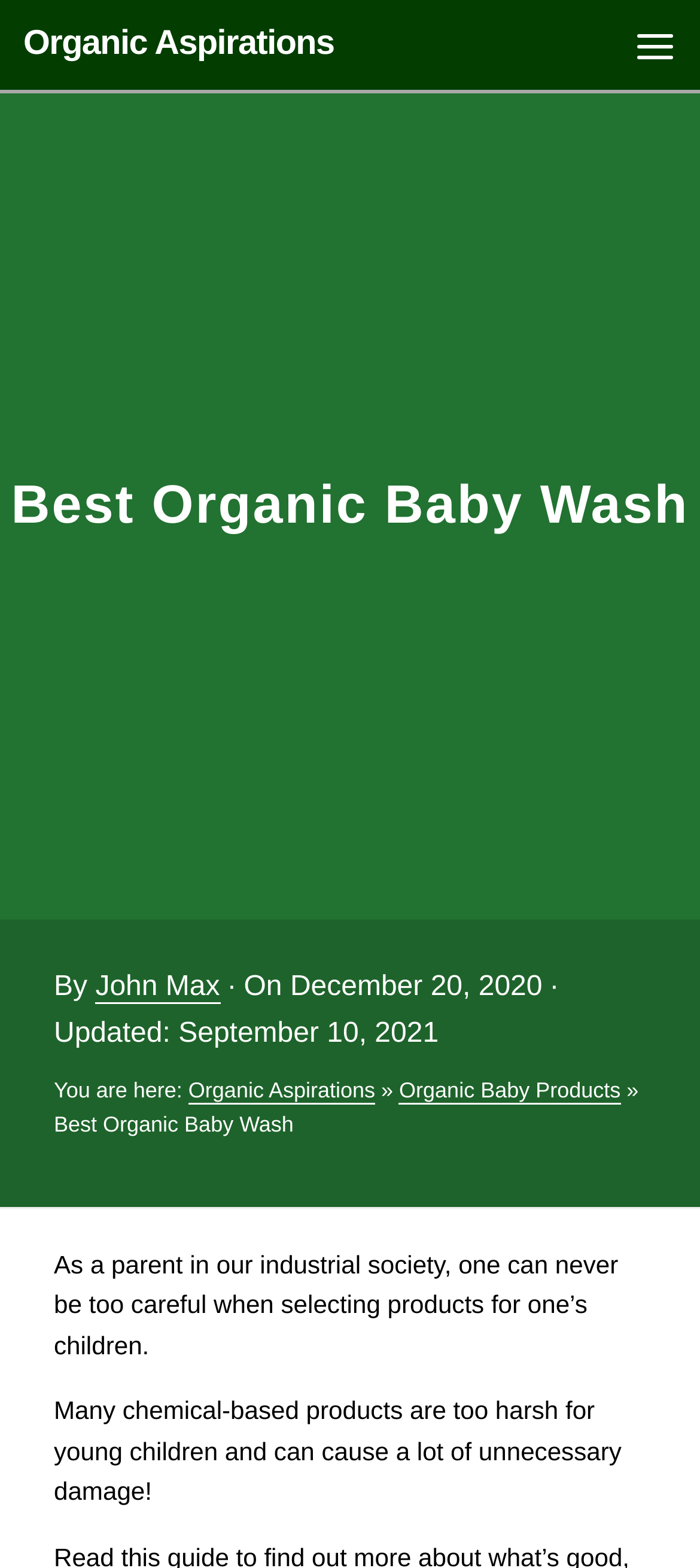Provide the bounding box coordinates for the UI element that is described as: "parent_node: Organic Aspirations title="Menu"".

[0.872, 0.0, 1.0, 0.057]